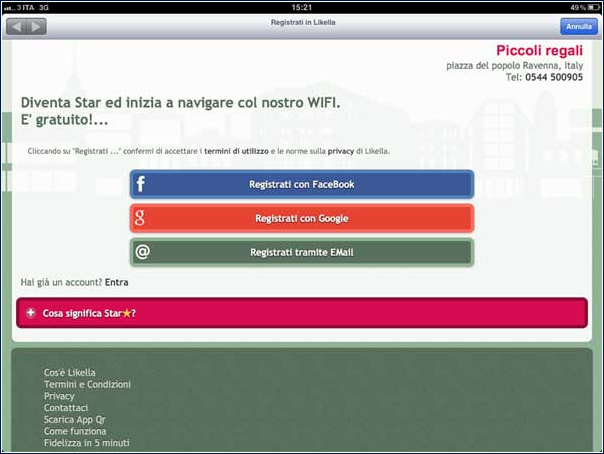Explain the details of the image you are viewing.

The image showcases a digital registration interface for users connecting to the Likella Free WiFi service. Prominently displayed at the top is the title "Registrati in Likella," indicating the purpose of this interface. Below this title, a message invites users to become a “Star” and start navigating the internet with the offered WiFi, emphasizing that the service is free.

The interface features several registration options, including buttons for signing up through Facebook, Google, and email, making the process user-friendly and accessible. A pink button titled "Cosa significa Star?" prompts users to learn more about becoming a "Star" member, hinting at potential benefits or features associated with the registration. 

Located at the bottom of the screen are links to additional resources, including terms and conditions, privacy policy, and contact information, ensuring that users have easy access to important details regarding the service. The aesthetic combines a clean layout with colorful buttons, aimed at enhancing user engagement and guiding them seamlessly through the registration process.